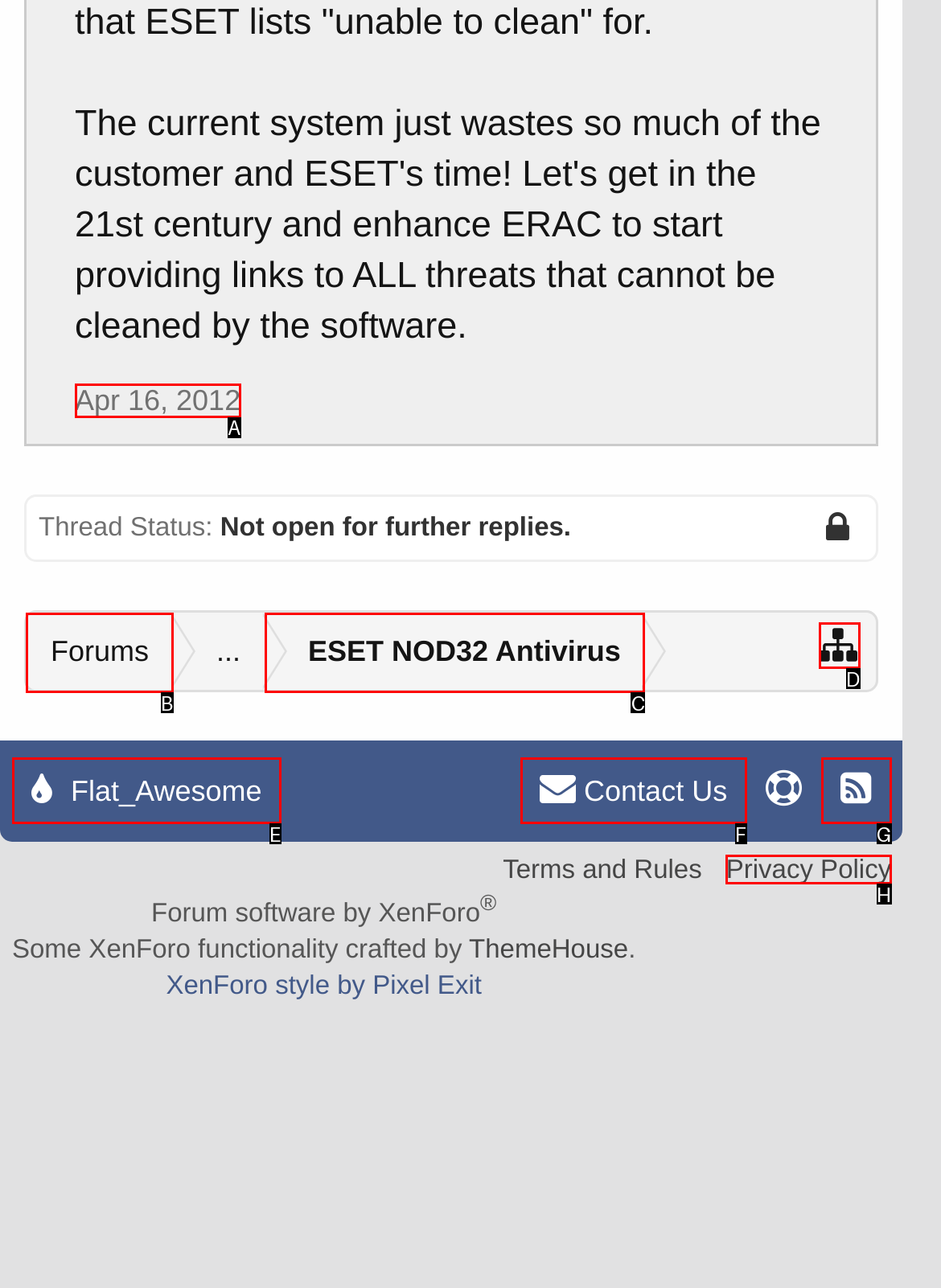What option should you select to complete this task: Go to forums? Indicate your answer by providing the letter only.

B